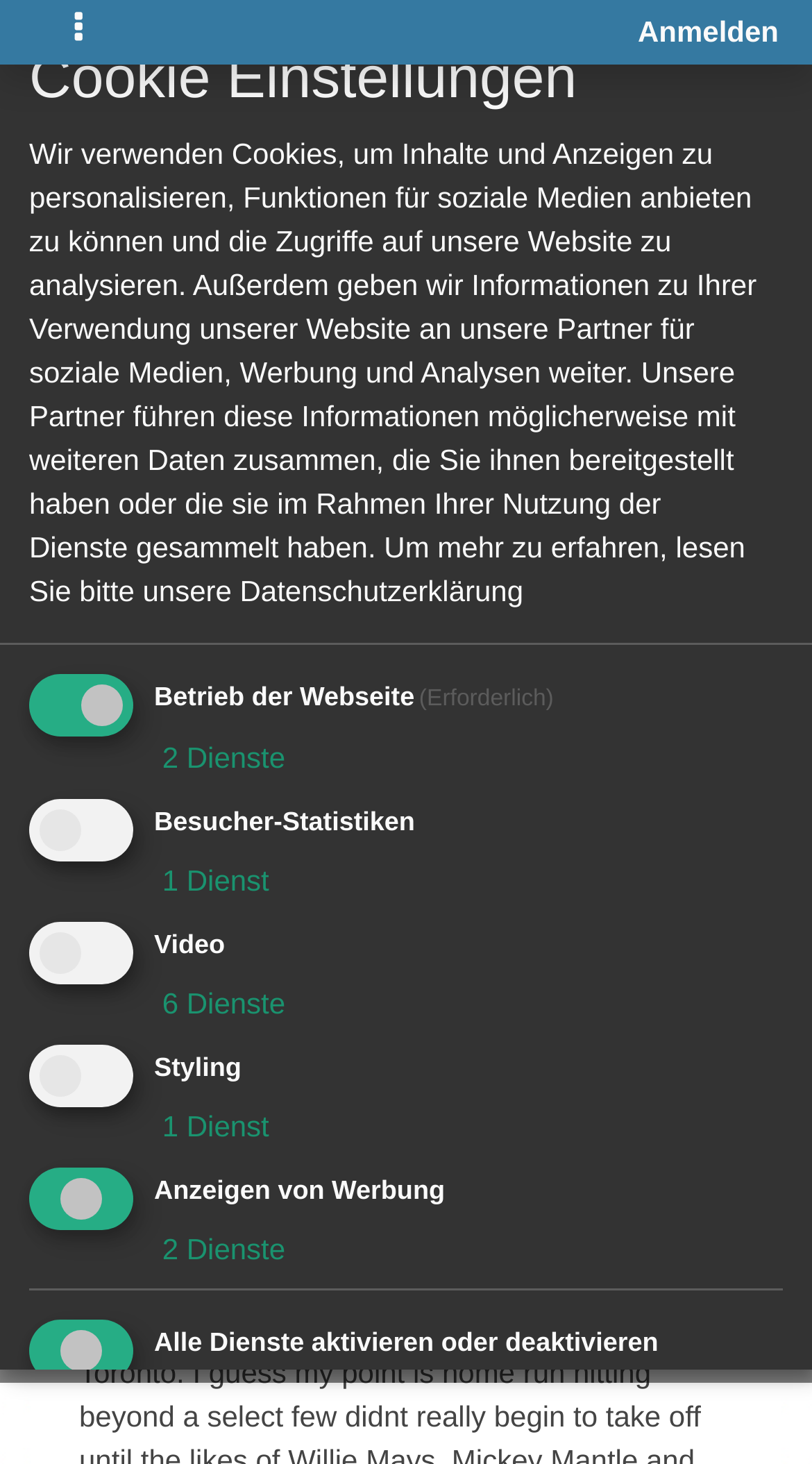Locate the bounding box coordinates of the area where you should click to accomplish the instruction: "Explore the category of business growth".

None